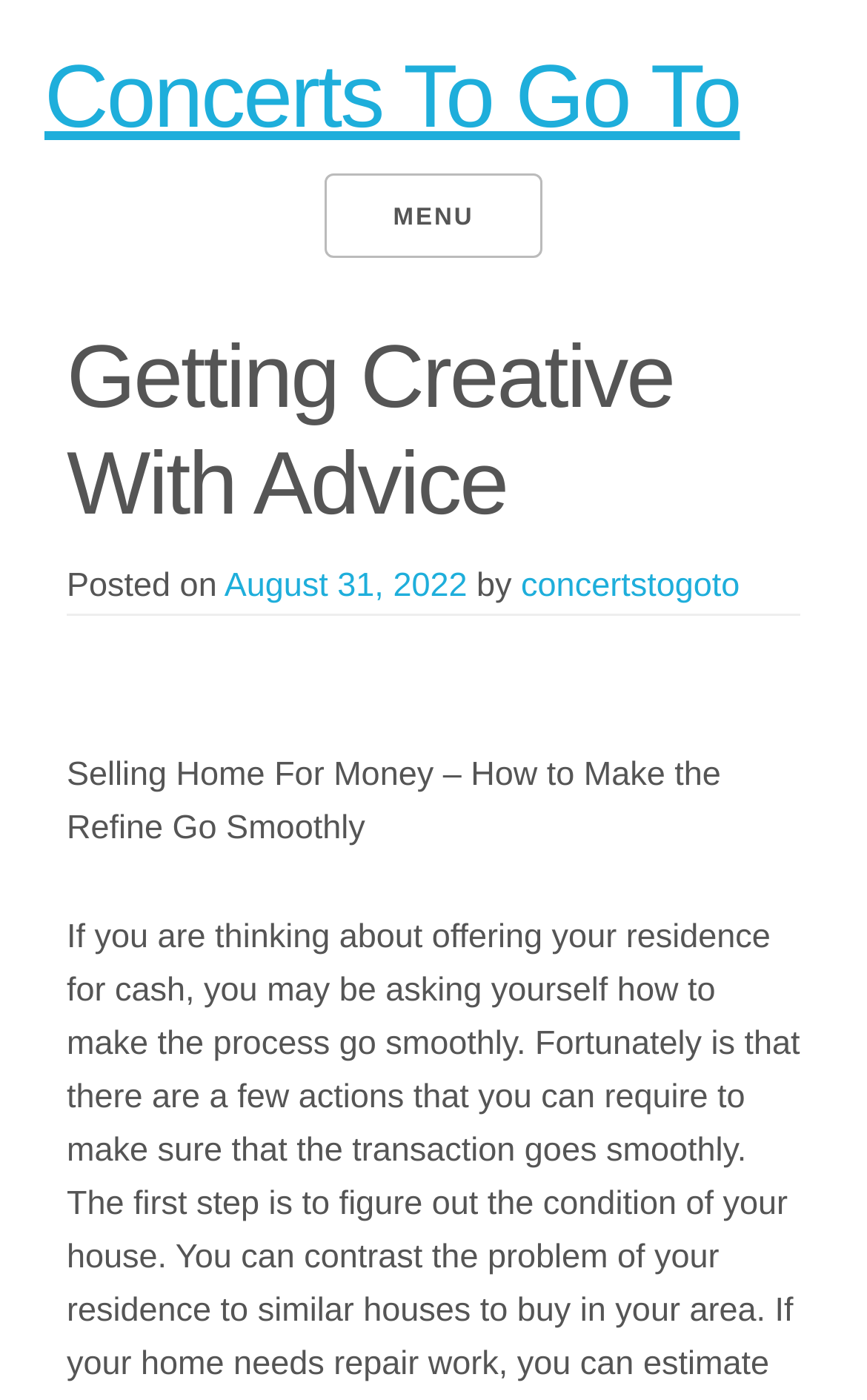What is the date of the posted article?
Kindly answer the question with as much detail as you can.

I found the date of the posted article by looking at the link 'August 31, 2022' which is located below the heading 'Getting Creative With Advice' and next to the text 'Posted on'.